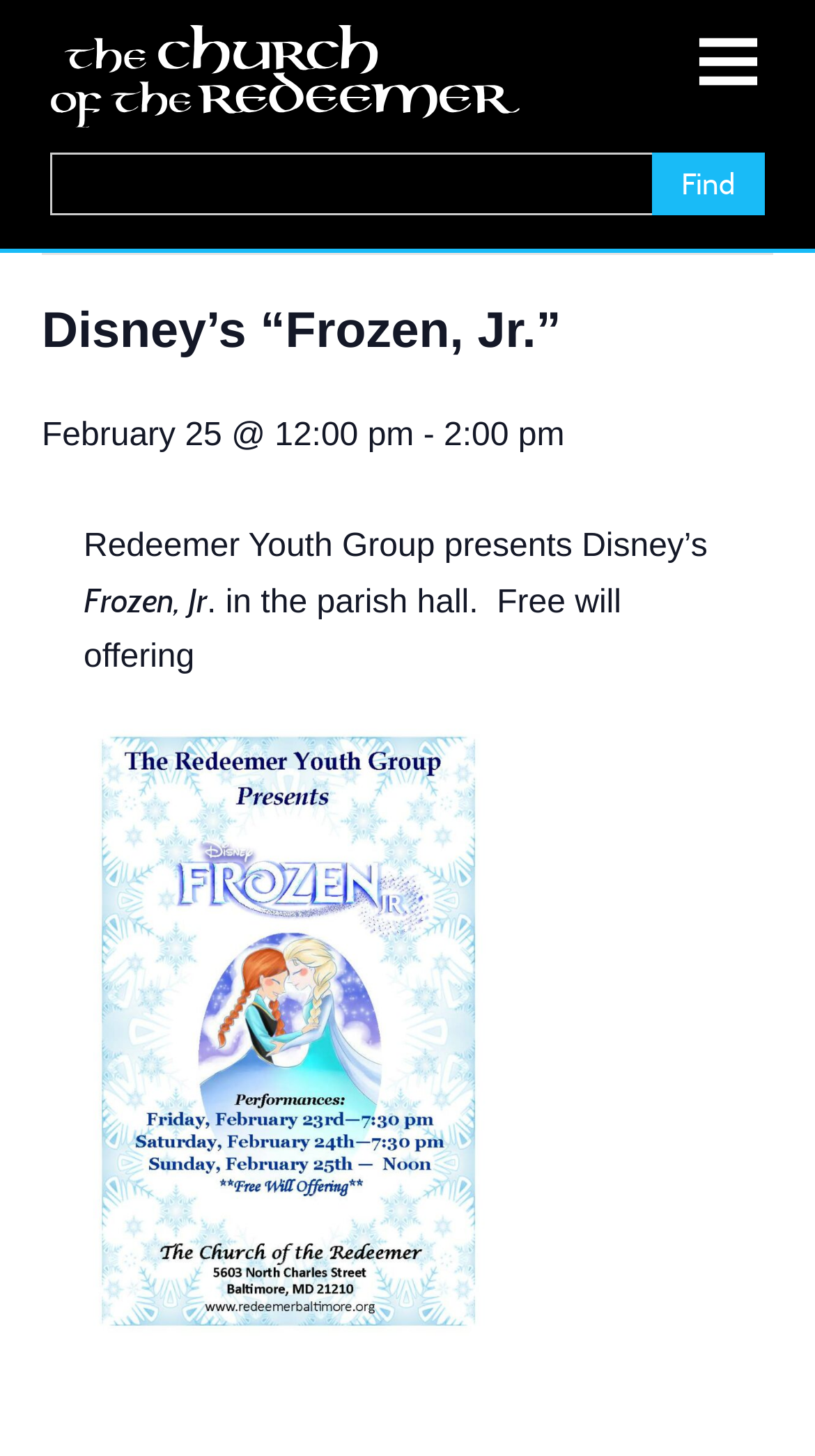Using the element description Menu, predict the bounding box coordinates for the UI element. Provide the coordinates in (top-left x, top-left y, bottom-right x, bottom-right y) format with values ranging from 0 to 1.

[0.849, 0.017, 0.938, 0.067]